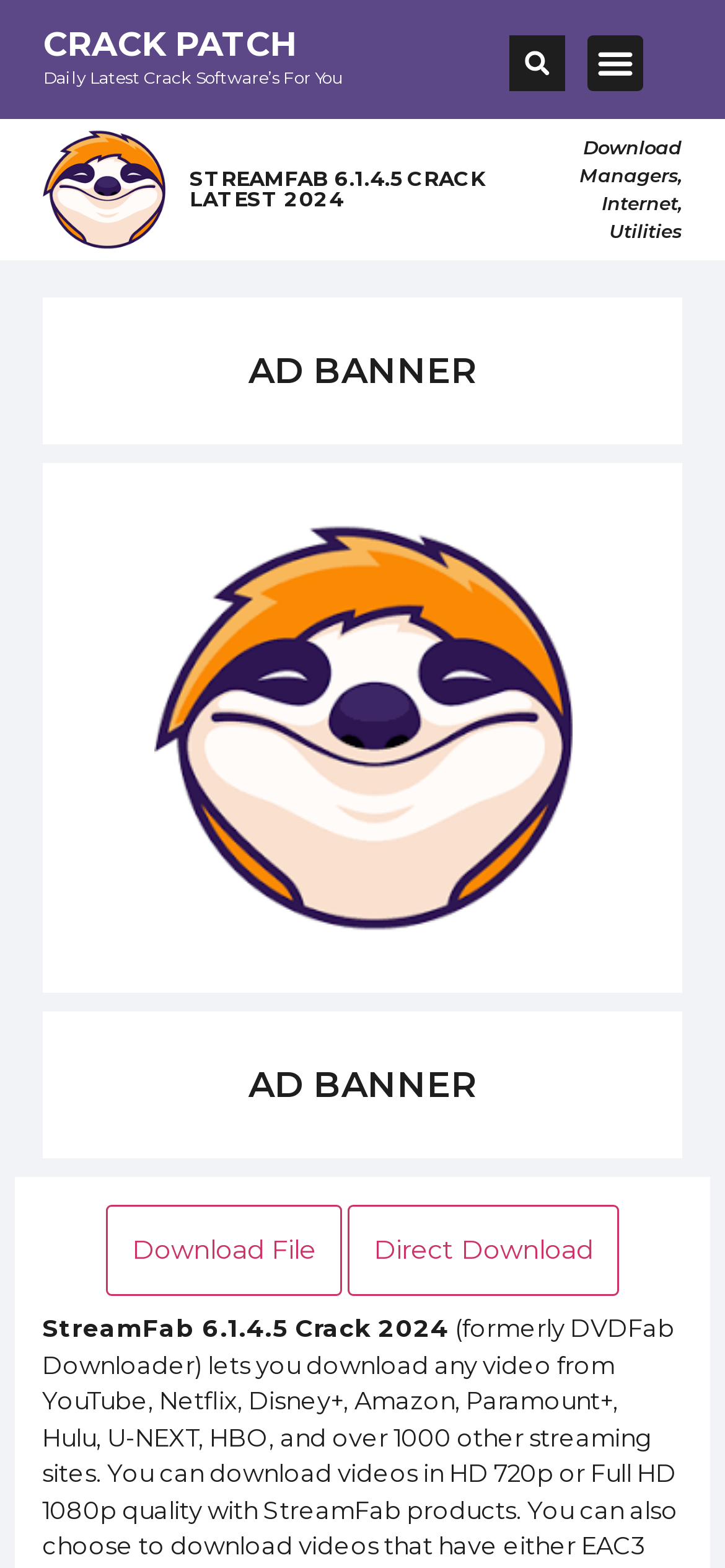Identify and extract the main heading from the webpage.

STREAMFAB 6.1.4.5 CRACK LATEST 2024